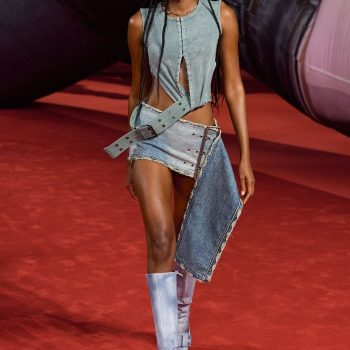Respond to the question below with a single word or phrase: What type of boots is the model wearing?

Silver knee-high boots